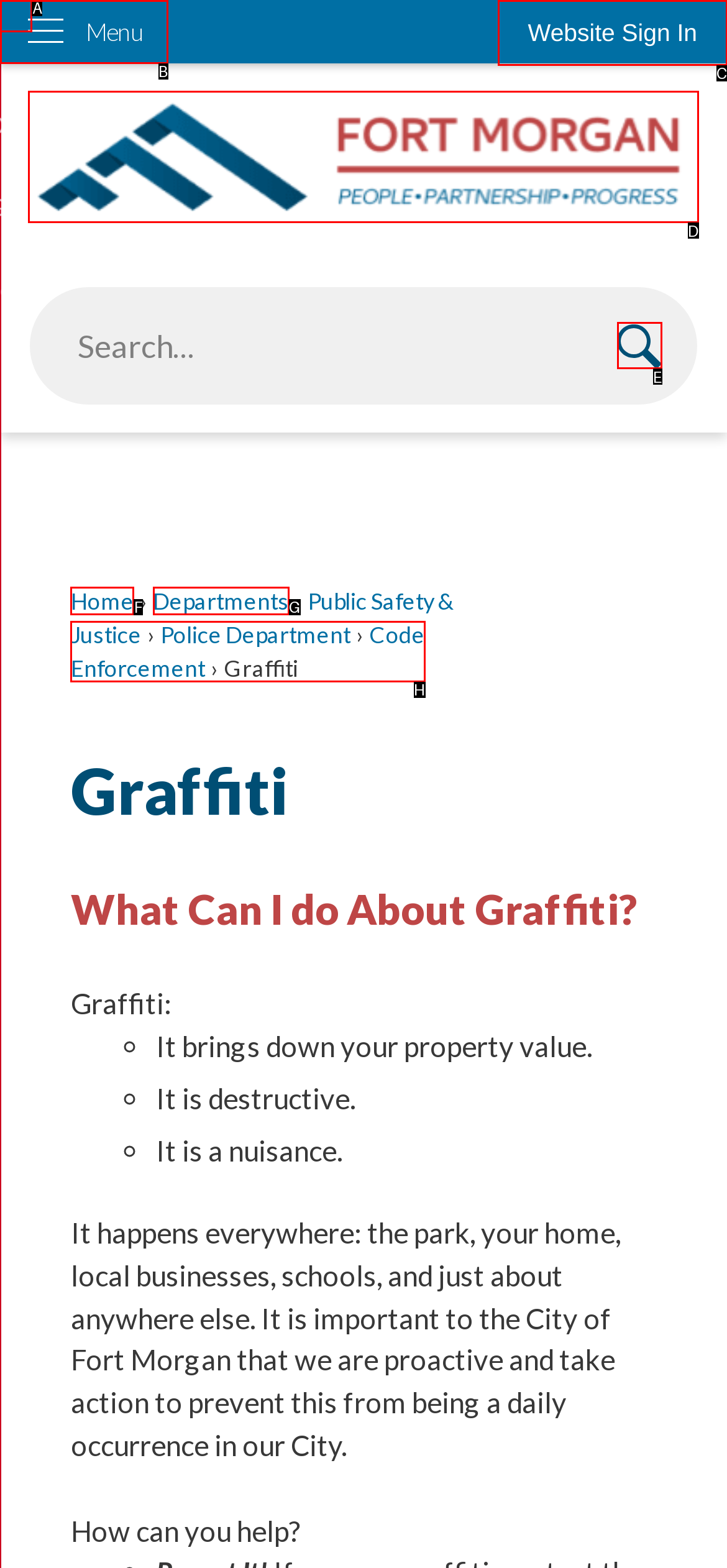Which choice should you pick to execute the task: Learn about code enforcement
Respond with the letter associated with the correct option only.

H